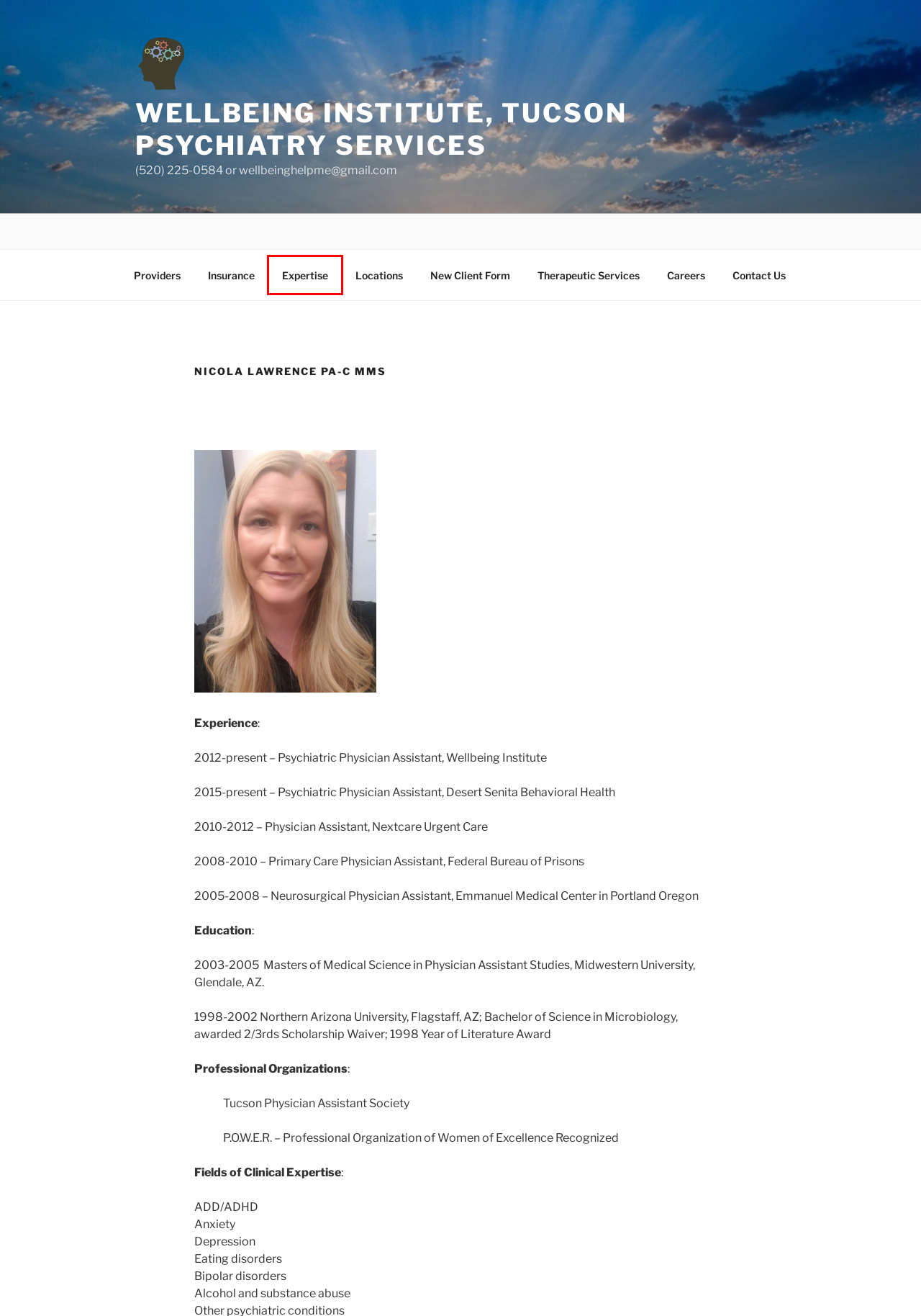Review the webpage screenshot and focus on the UI element within the red bounding box. Select the best-matching webpage description for the new webpage that follows after clicking the highlighted element. Here are the candidates:
A. Careers – Wellbeing Institute, Tucson Psychiatry Services
B. Wellbeing Institute, Tucson Psychiatry Services – (520) 225-0584 or wellbeinghelpme@gmail.com
C. Expertise – Wellbeing Institute, Tucson Psychiatry Services
D. Providers – Wellbeing Institute, Tucson Psychiatry Services
E. New Client Form – Wellbeing Institute, Tucson Psychiatry Services
F. Insurance – Wellbeing Institute, Tucson Psychiatry Services
G. Contact Us – Wellbeing Institute, Tucson Psychiatry Services
H. Therapeutic Services – Wellbeing Institute, Tucson Psychiatry Services

C